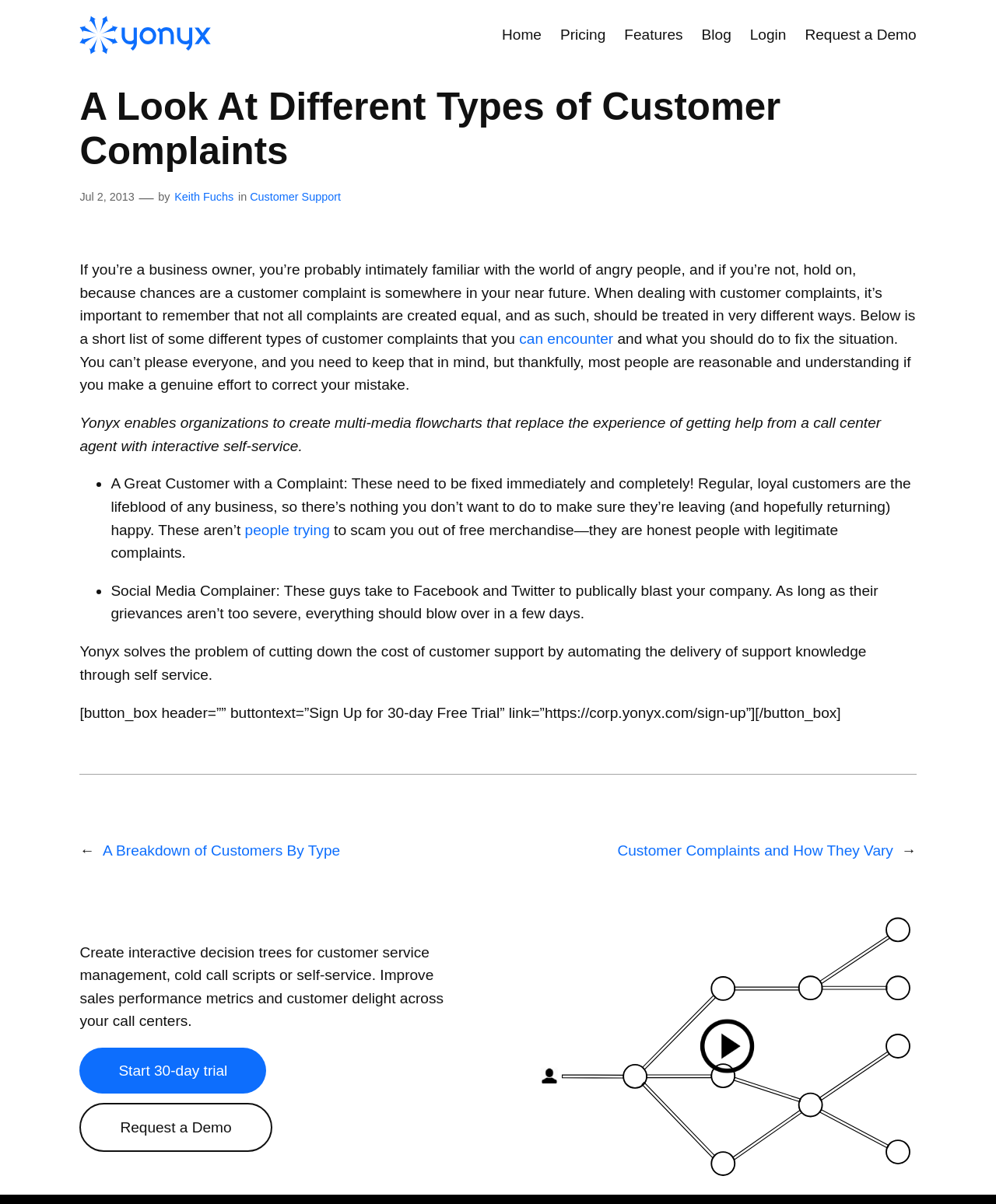What is the purpose of the interactive decision tree?
Based on the visual content, answer with a single word or a brief phrase.

To improve sales performance metrics and customer delight